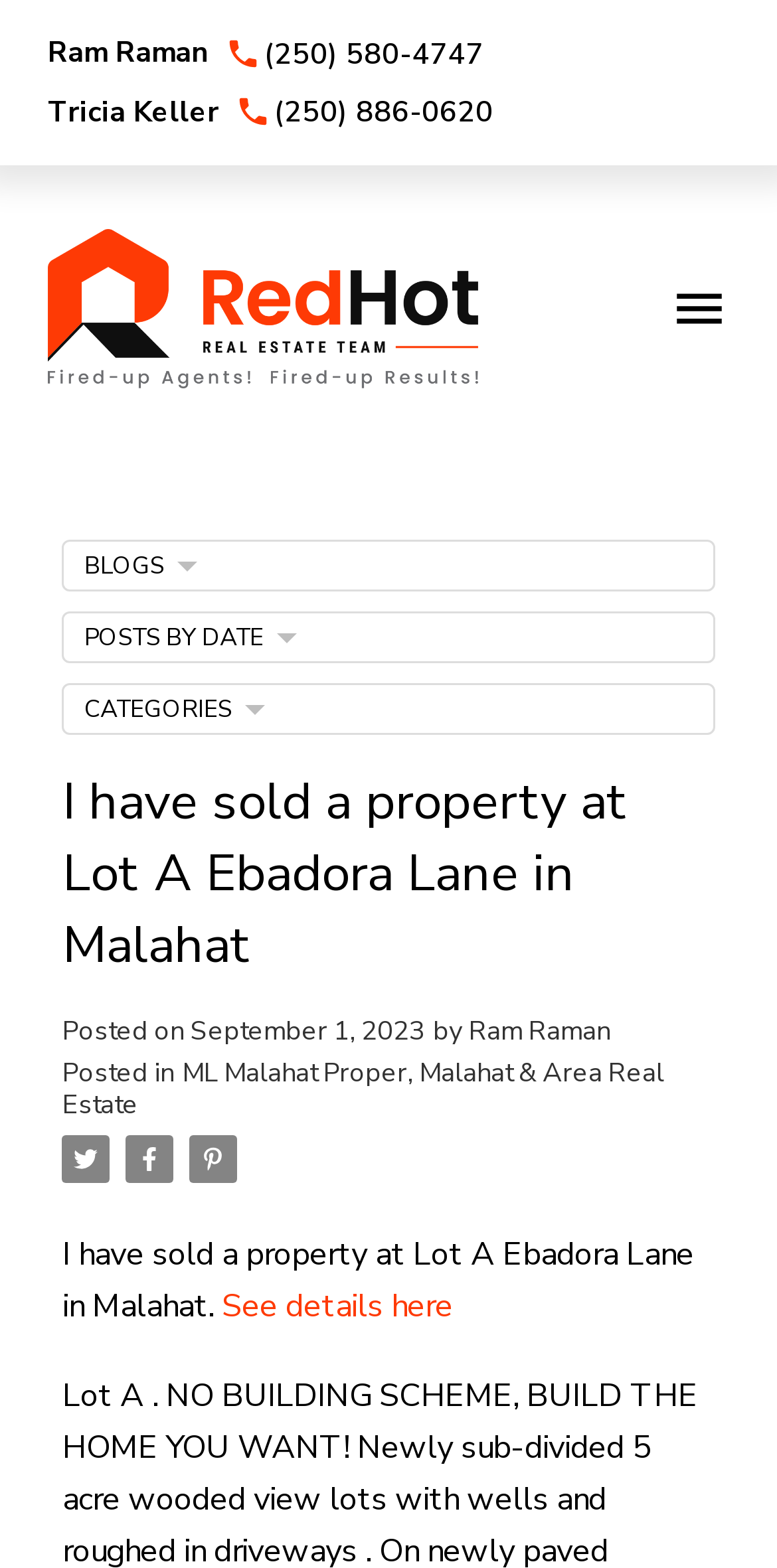What is the location of the sold property?
Refer to the image and provide a thorough answer to the question.

The location of the sold property is Malahat, which is mentioned in the text 'I have sold a property at Lot A Ebadora Lane in Malahat' at the top of the page.